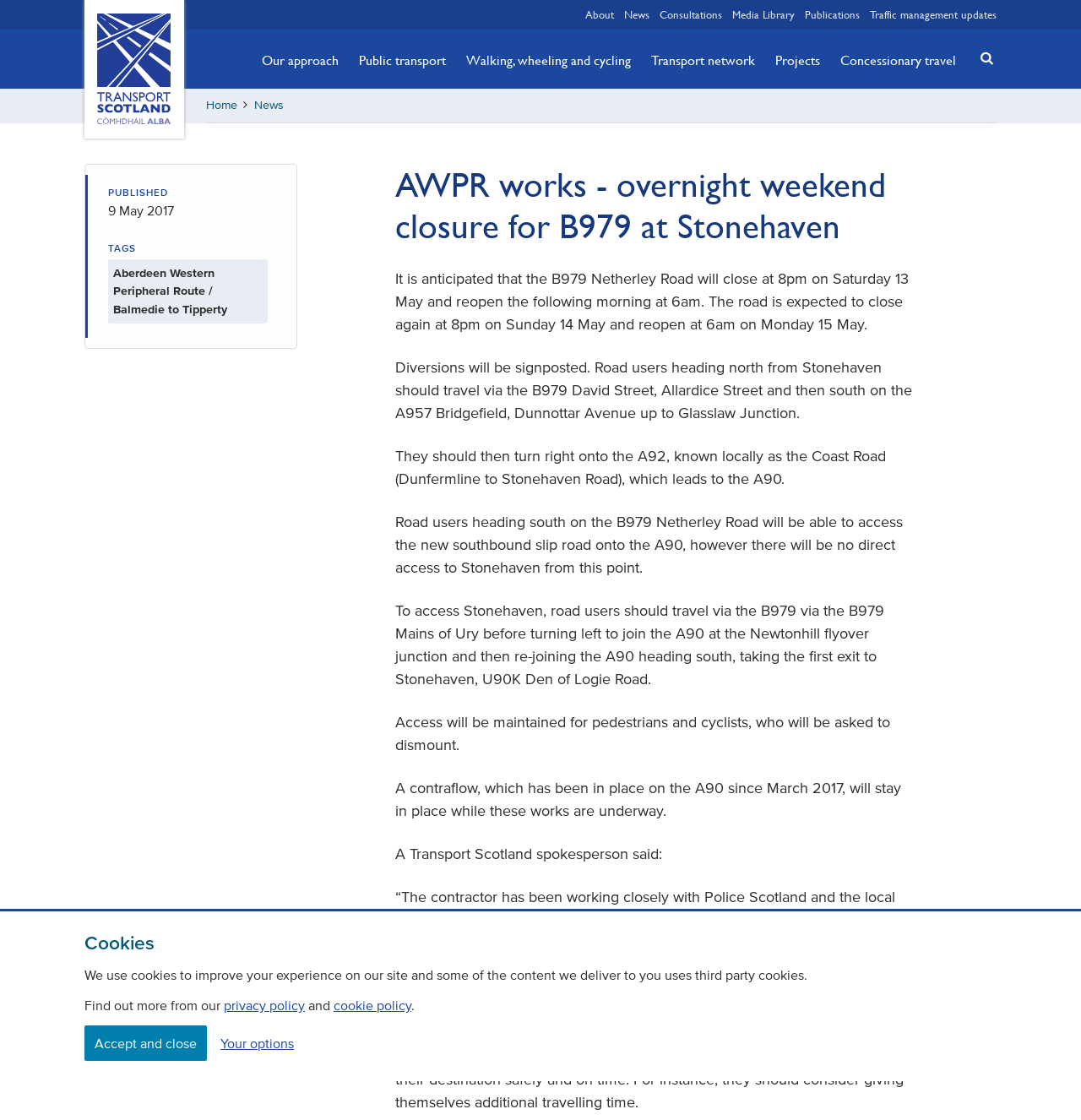When was the contraflow on the A90 put in place?
Answer with a single word or short phrase according to what you see in the image.

March 2017